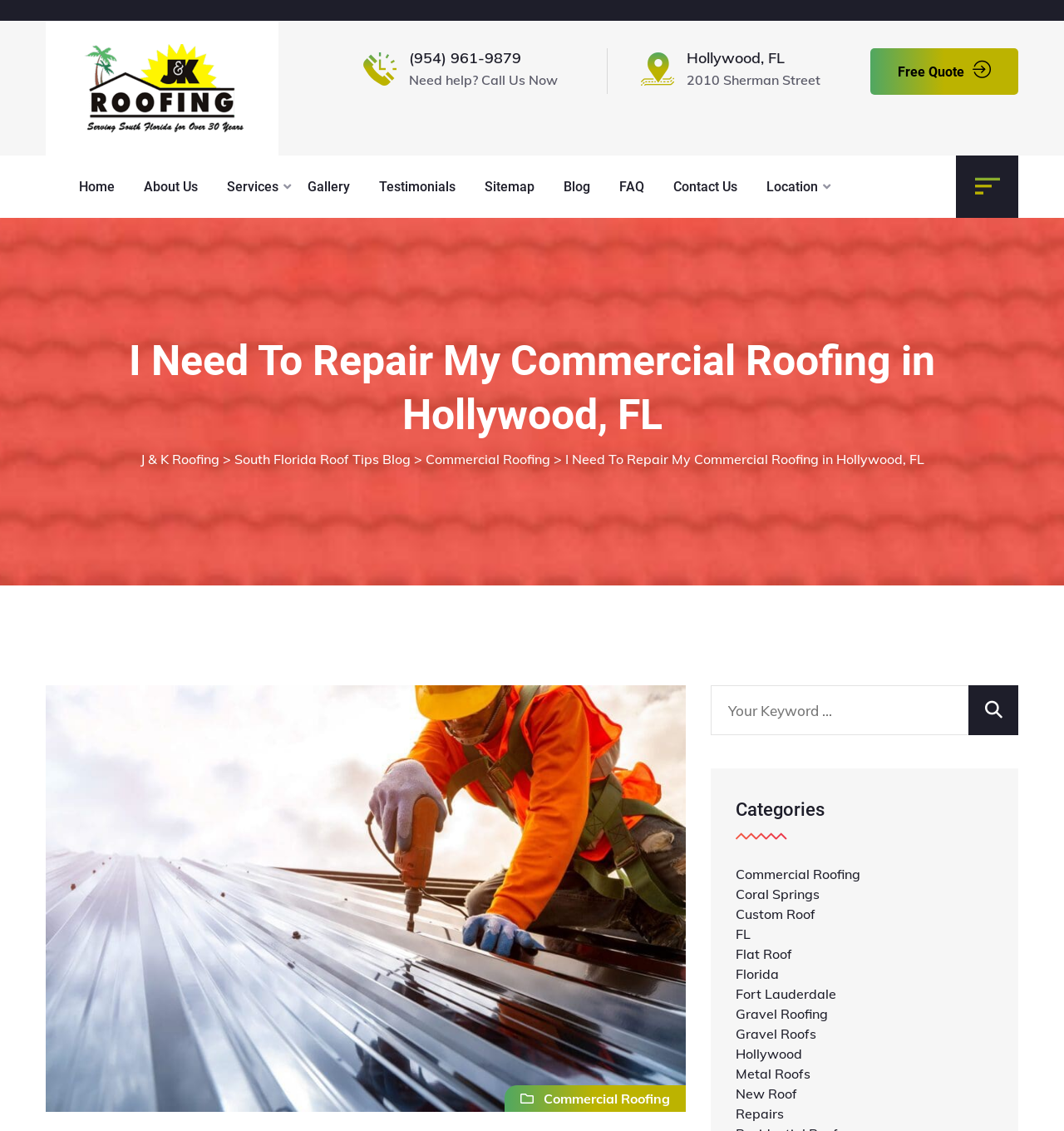What is the main topic of the webpage?
Using the image, respond with a single word or phrase.

Commercial Roofing